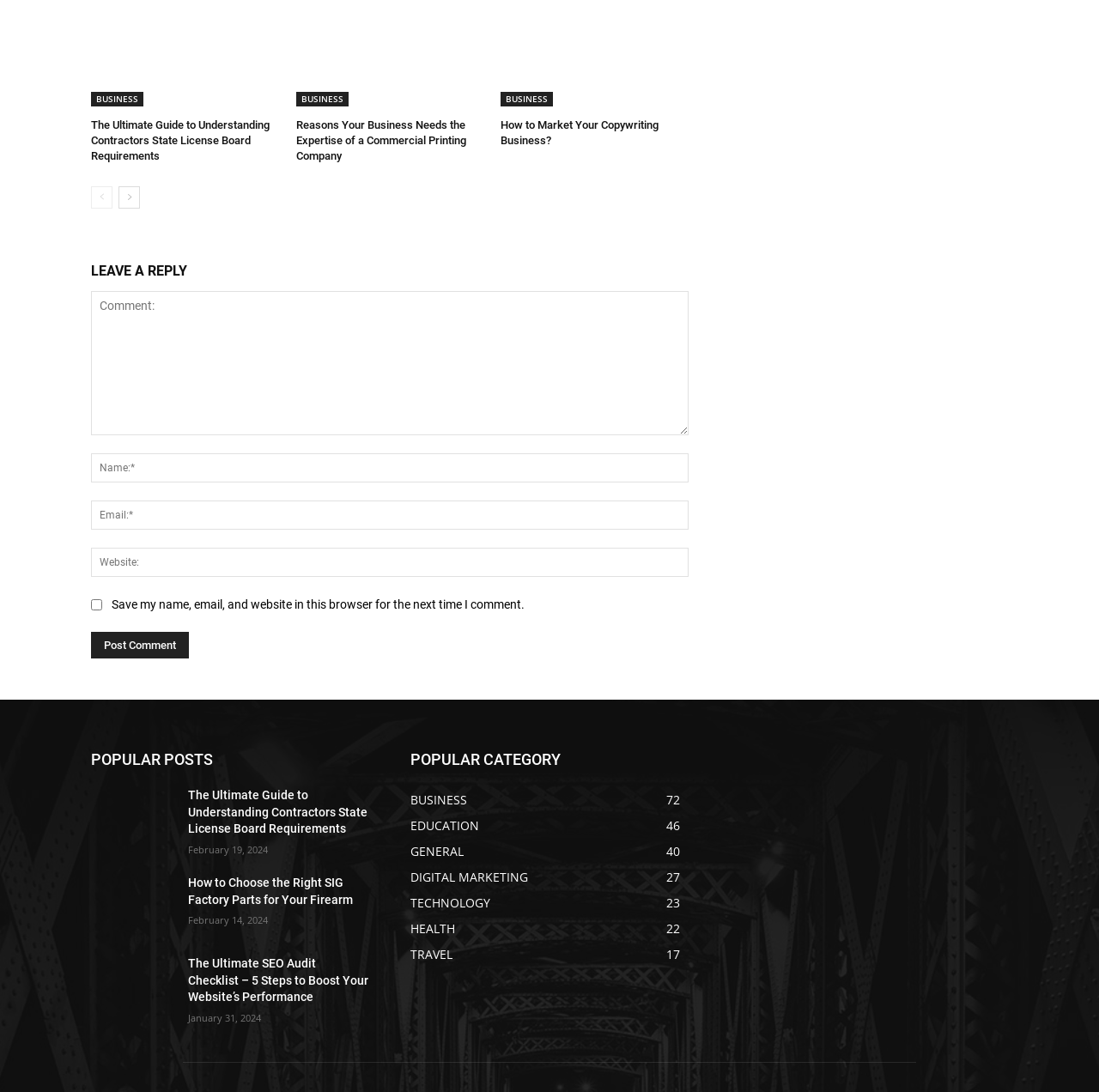Based on the provided description, "name="submit" value="Post Comment"", find the bounding box of the corresponding UI element in the screenshot.

[0.083, 0.579, 0.172, 0.603]